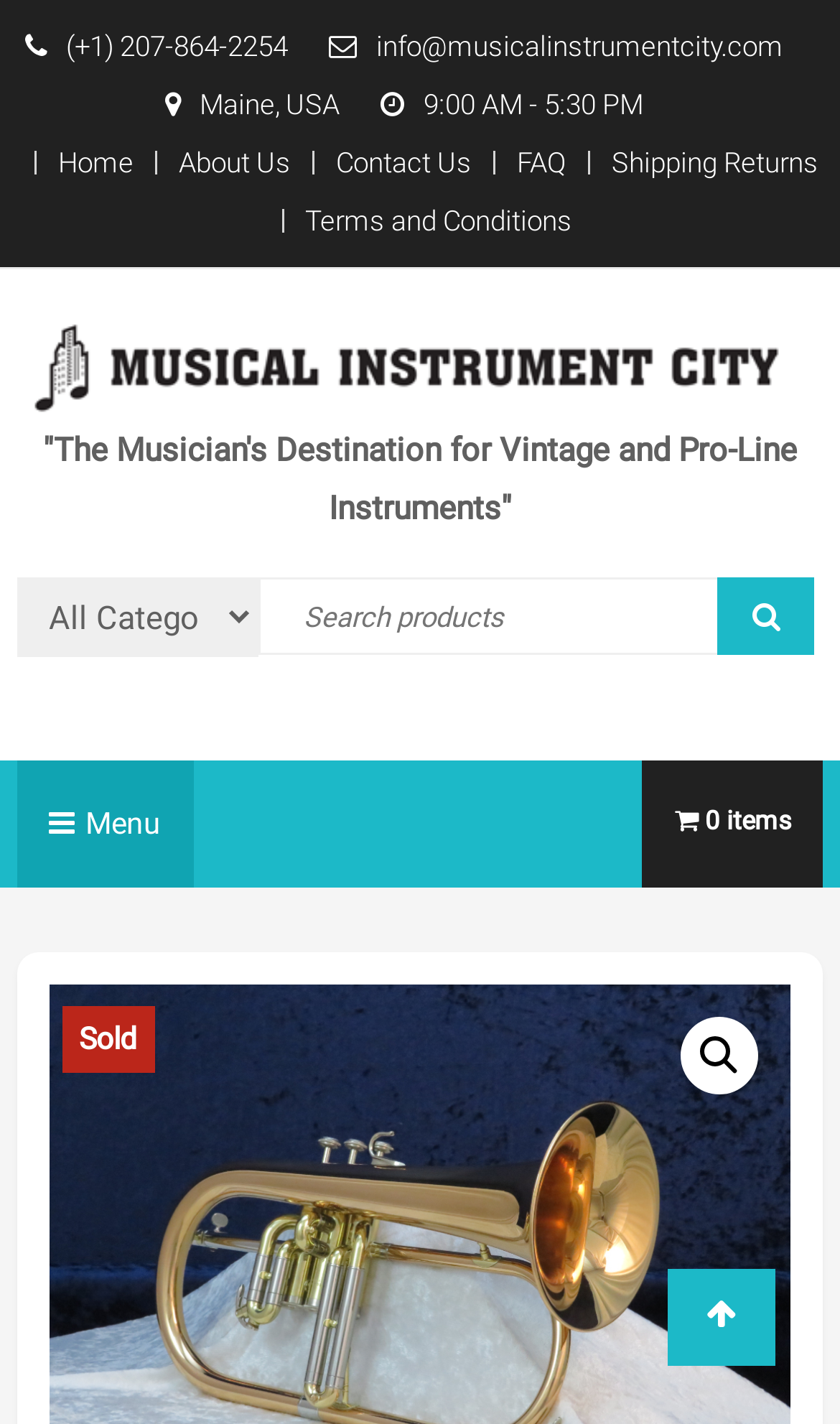Indicate the bounding box coordinates of the element that needs to be clicked to satisfy the following instruction: "View shopping cart". The coordinates should be four float numbers between 0 and 1, i.e., [left, top, right, bottom].

[0.765, 0.534, 0.98, 0.623]